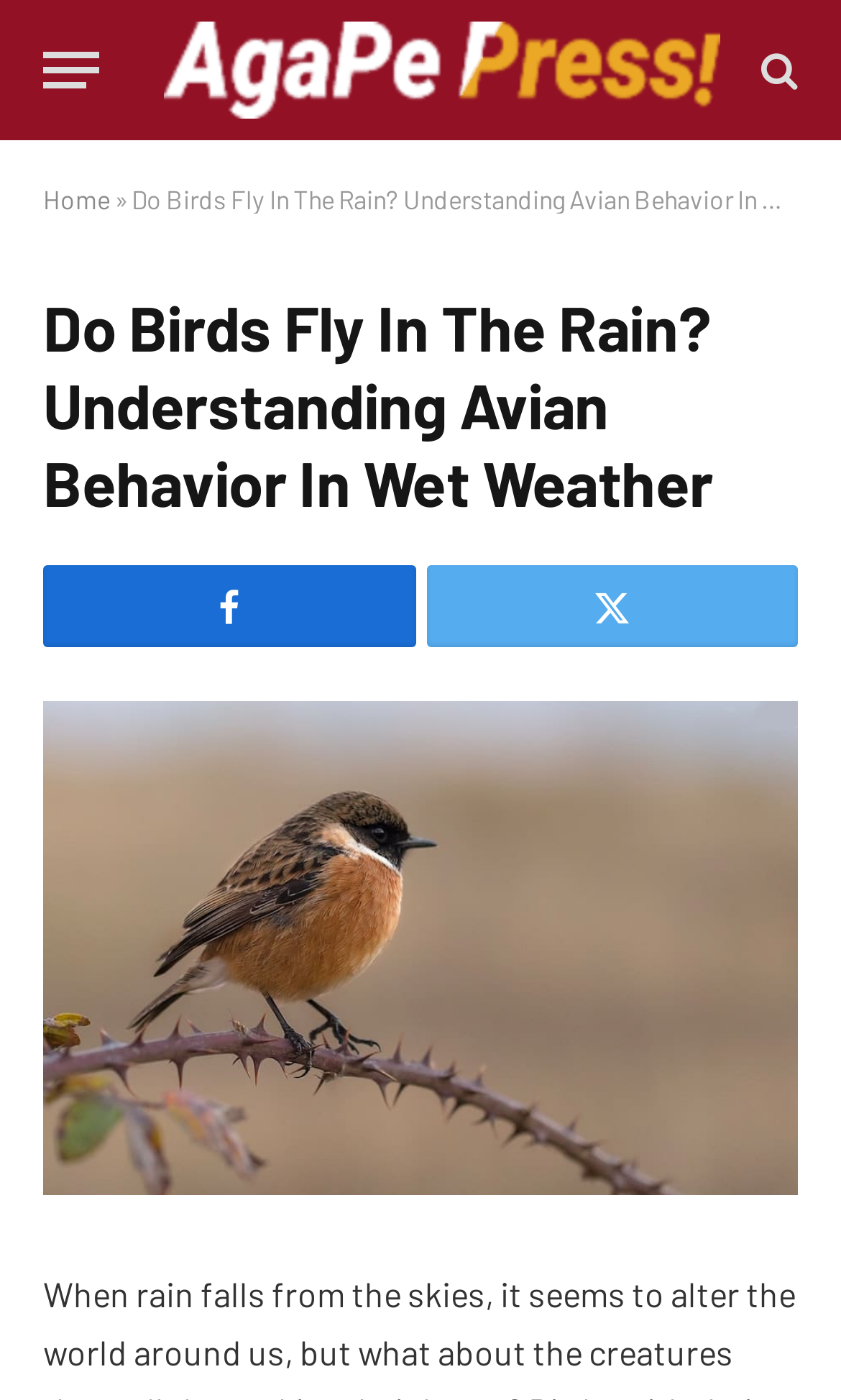Given the element description title="AgaPe Press", identify the bounding box coordinates for the UI element on the webpage screenshot. The format should be (top-left x, top-left y, bottom-right x, bottom-right y), with values between 0 and 1.

[0.195, 0.0, 0.856, 0.1]